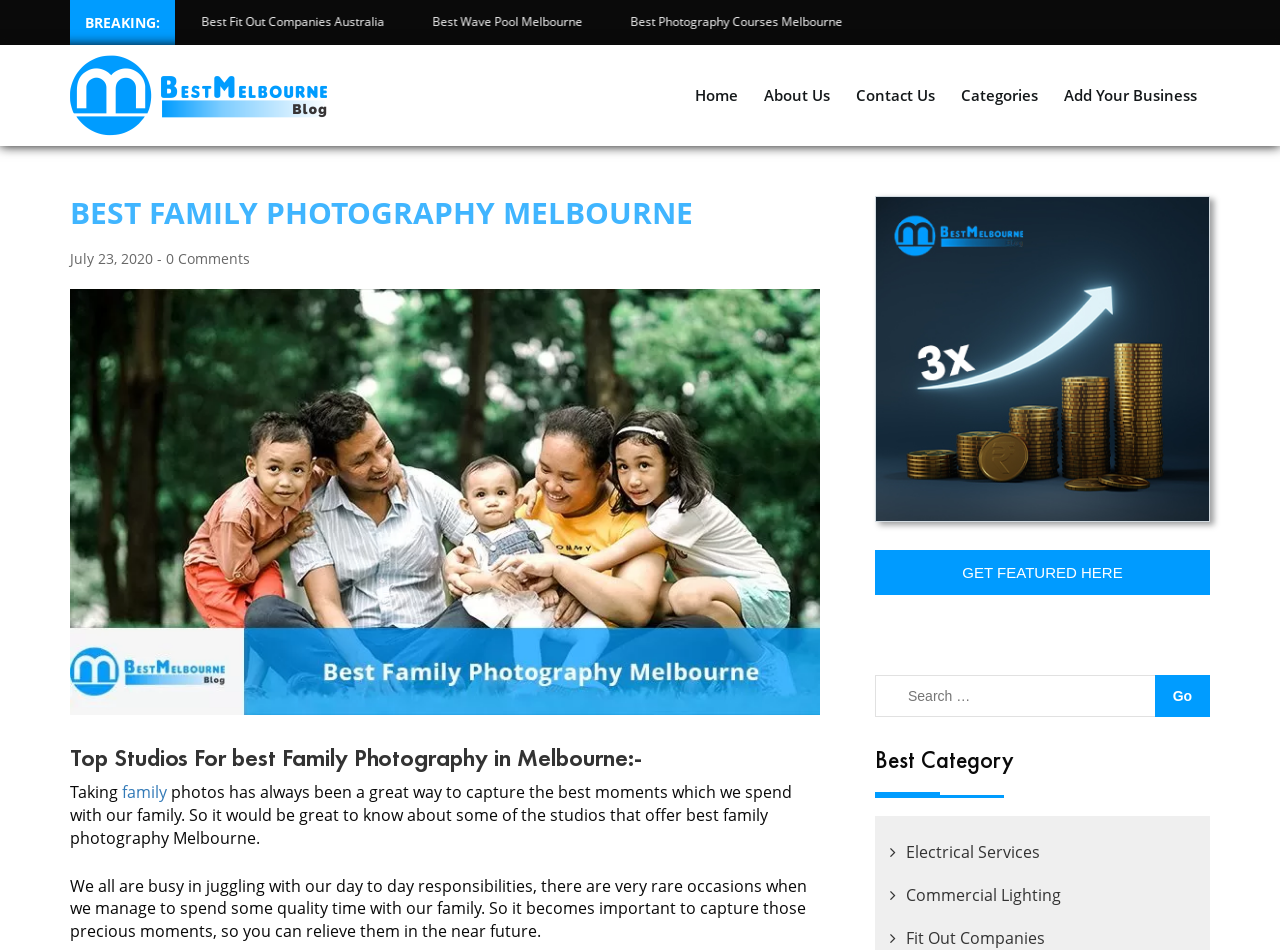Locate the bounding box coordinates of the segment that needs to be clicked to meet this instruction: "Click on the 'Home' link".

[0.533, 0.069, 0.587, 0.141]